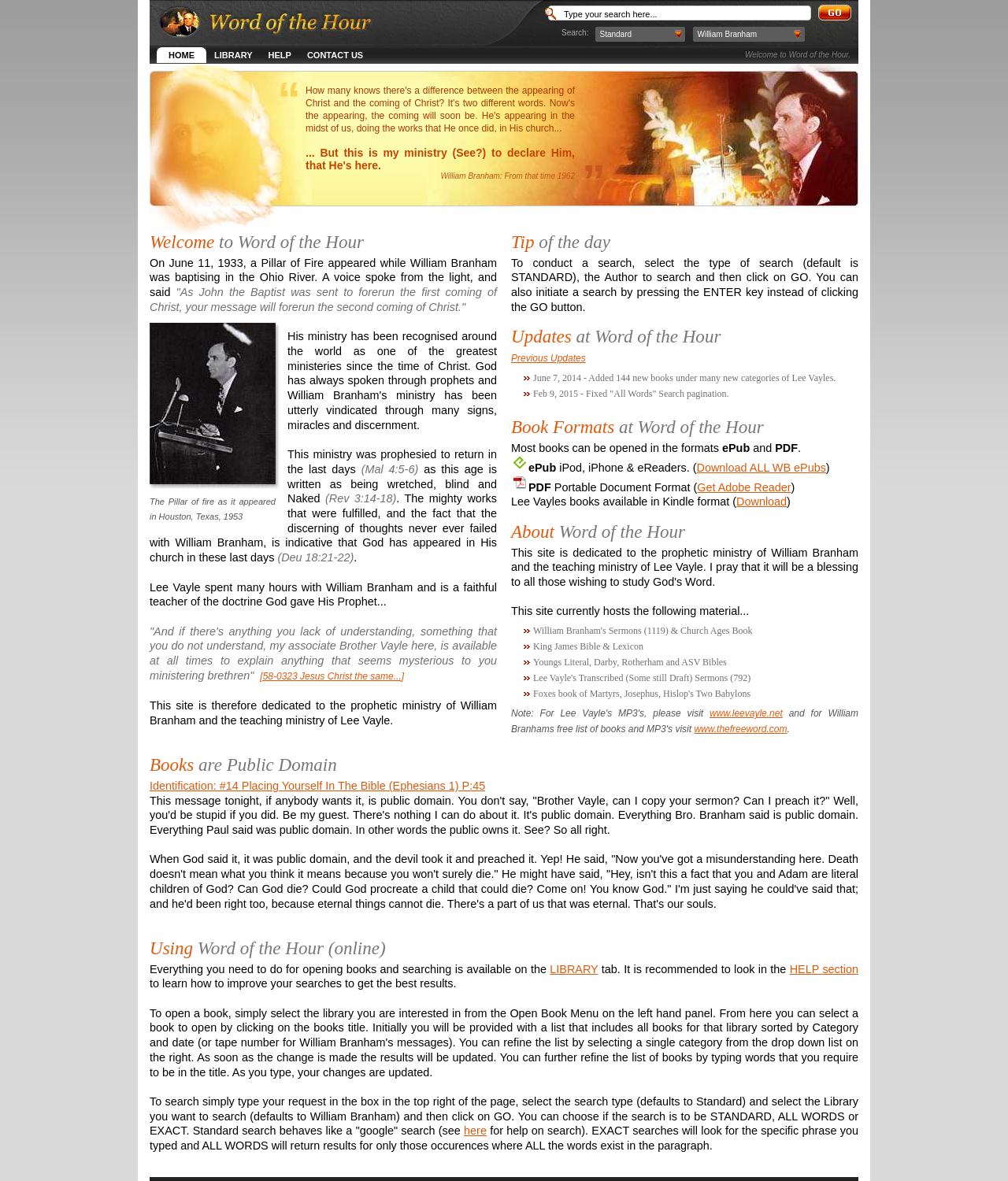Provide a single word or phrase to answer the given question: 
What is the default search type?

Standard